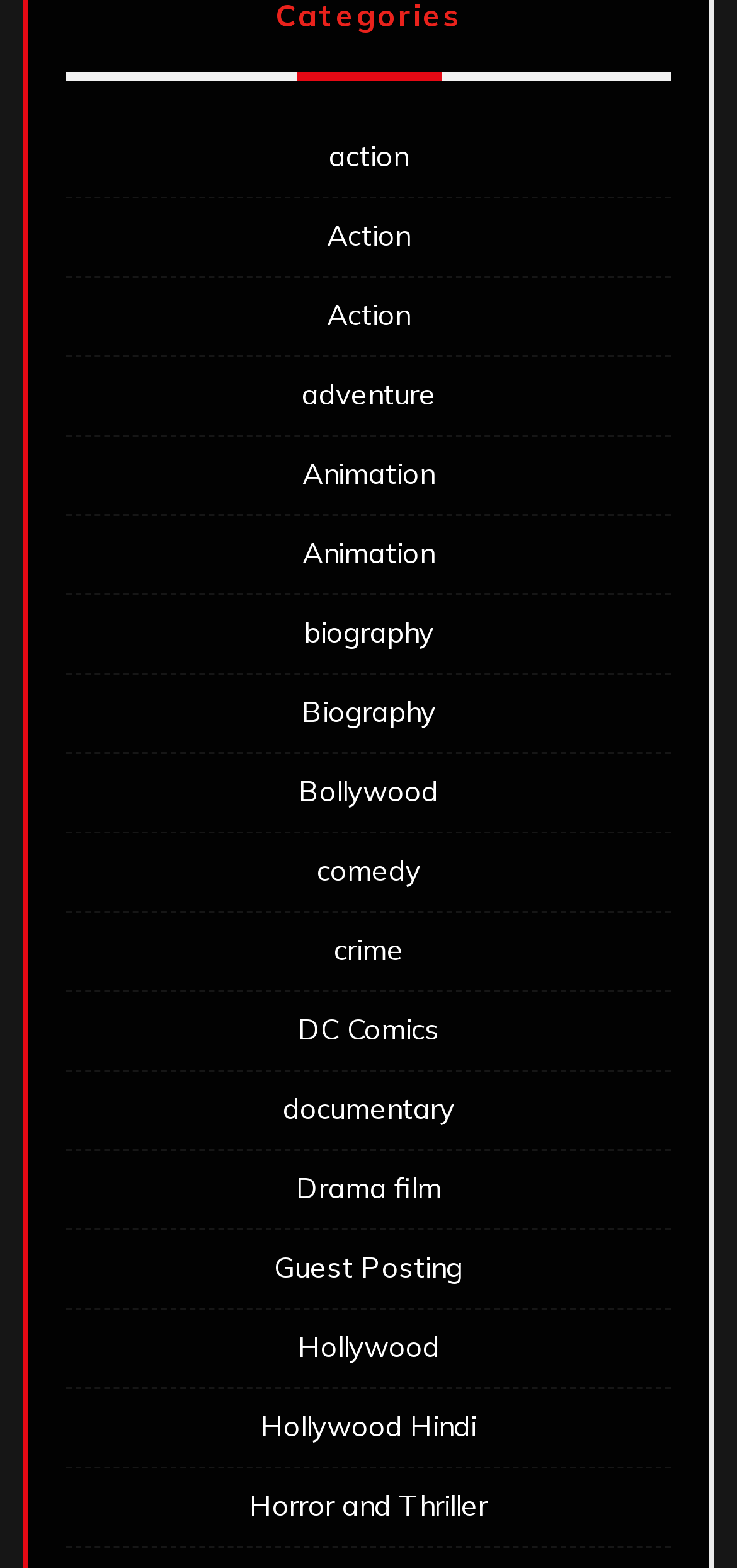Extract the bounding box coordinates for the UI element described by the text: "Horror and Thriller". The coordinates should be in the form of [left, top, right, bottom] with values between 0 and 1.

[0.338, 0.949, 0.662, 0.972]